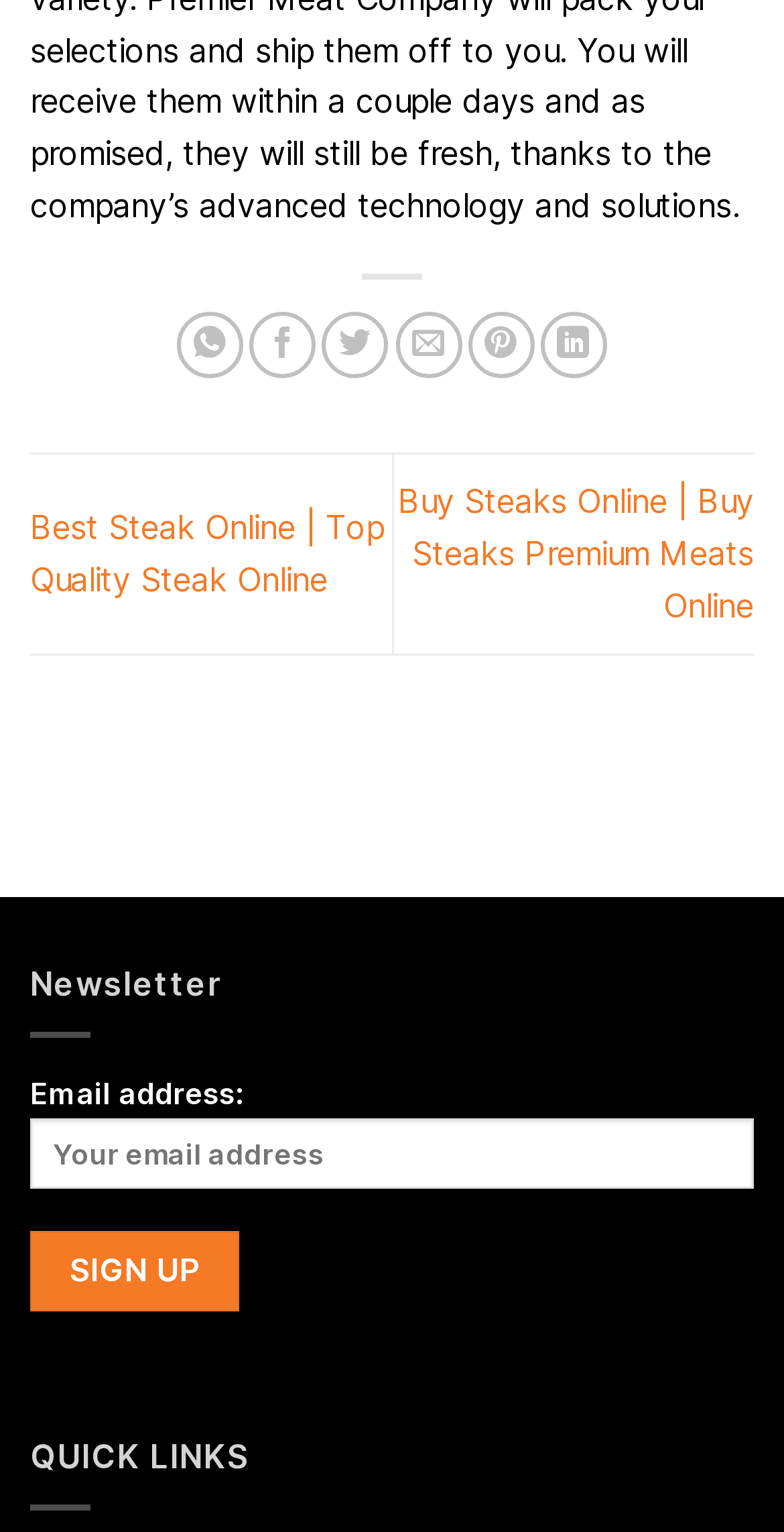Locate the bounding box coordinates of the element's region that should be clicked to carry out the following instruction: "Share on LinkedIn". The coordinates need to be four float numbers between 0 and 1, i.e., [left, top, right, bottom].

[0.689, 0.204, 0.774, 0.247]